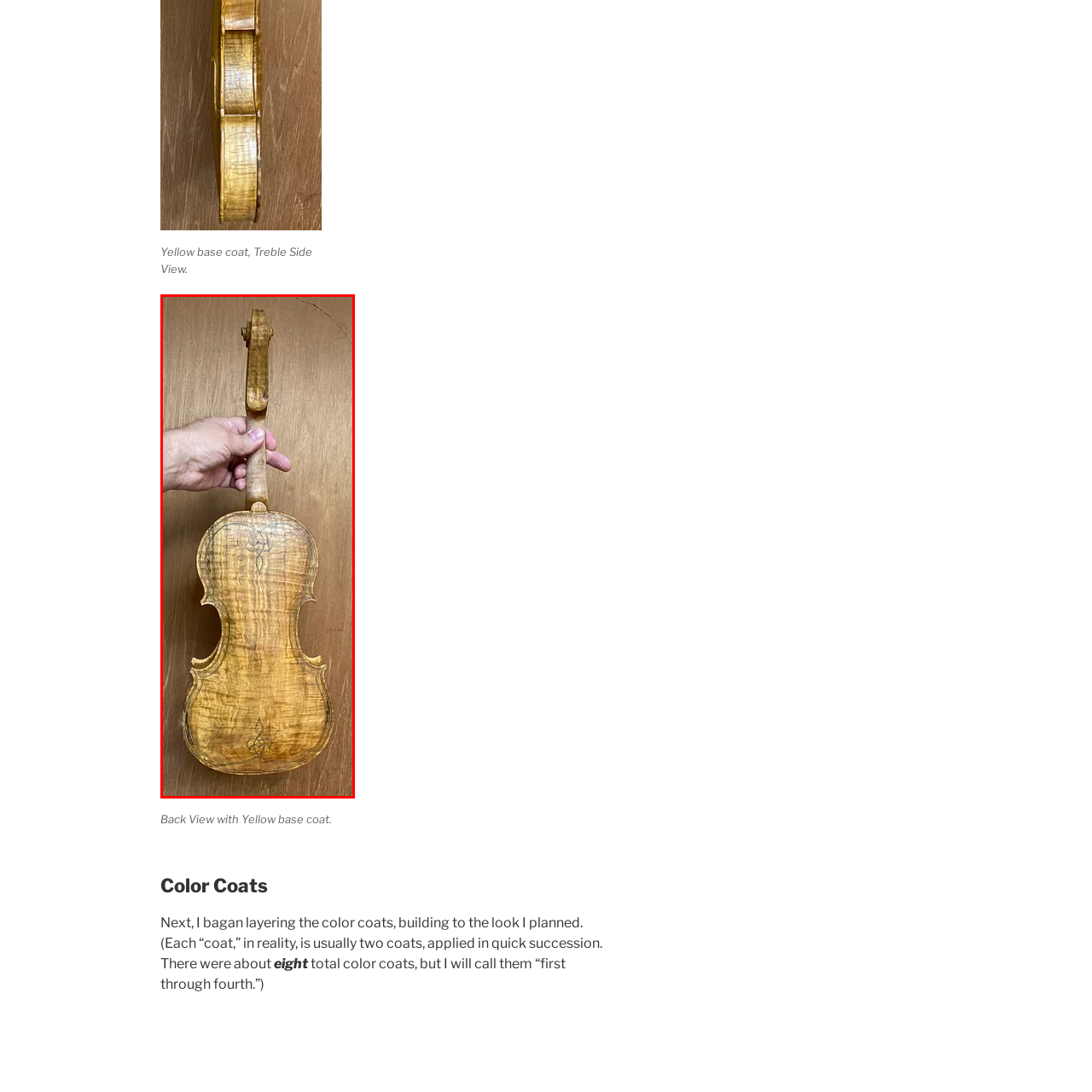What is the color of the instrument's back side?
Analyze the visual elements found in the red bounding box and provide a detailed answer to the question, using the information depicted in the image.

The caption describes the back side of the instrument as being coated with a vibrant yellow base, which suggests that the dominant color of the back side is yellow.